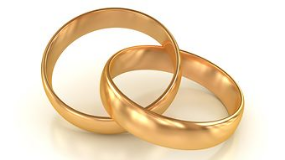What is hinted at by the image?
Refer to the screenshot and deliver a thorough answer to the question presented.

The image of the interlocked gold wedding rings hints at the social and legal implications of marrying across borders in an increasingly globalized world, highlighting the complexities and challenges that international couples may face.